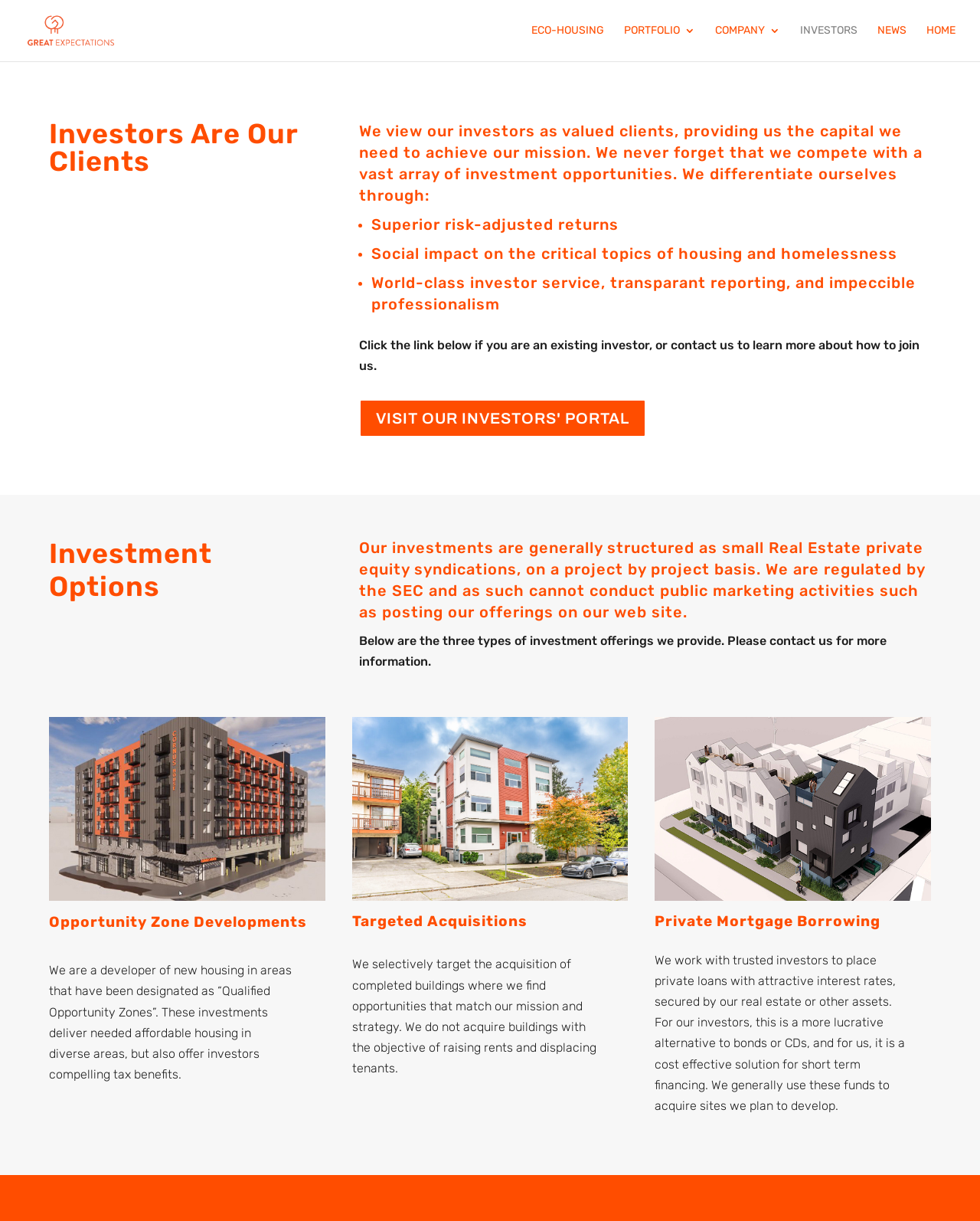What is the benefit of investing in Opportunity Zone Developments?
Based on the visual details in the image, please answer the question thoroughly.

According to the text, investing in Opportunity Zone Developments not only delivers needed affordable housing in diverse areas but also offers investors compelling tax benefits.